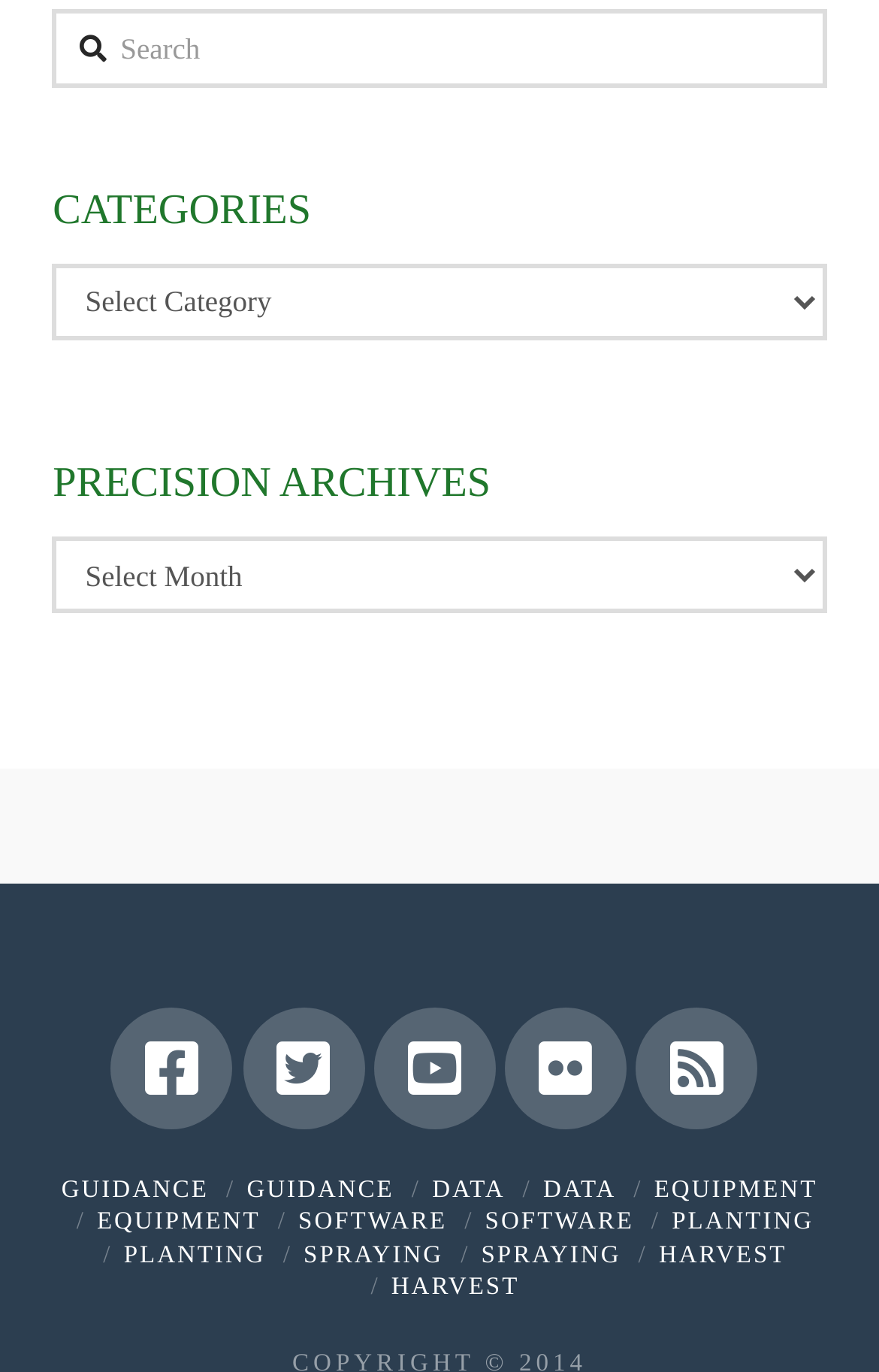Specify the bounding box coordinates (top-left x, top-left y, bottom-right x, bottom-right y) of the UI element in the screenshot that matches this description: alt="Sponsor"

None